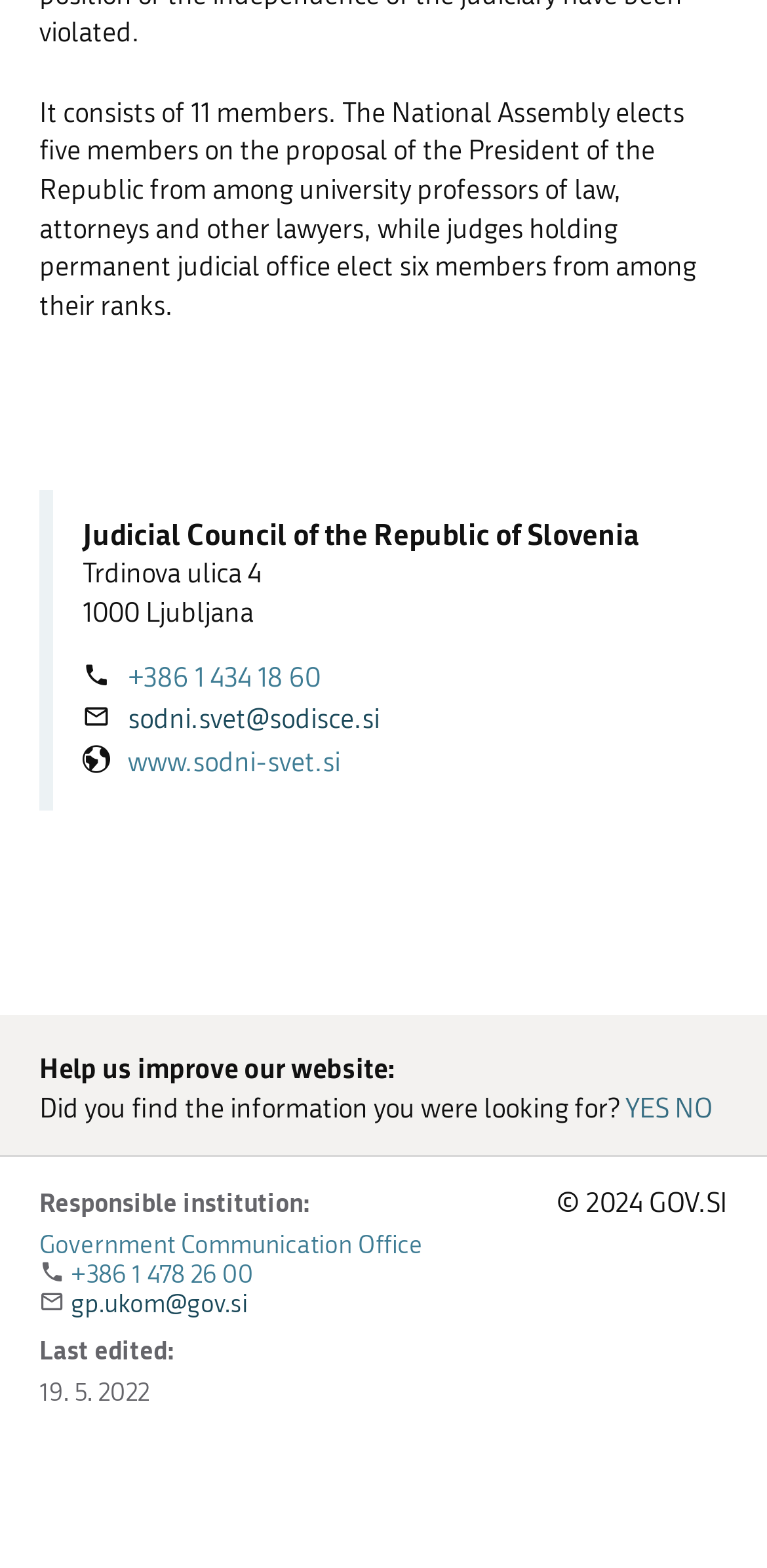Look at the image and write a detailed answer to the question: 
What is the address of the Judicial Council of the Republic of Slovenia?

The address can be found in the second and third lines of the webpage, which state 'Trdinova ulica 4' and '1000 Ljubljana' respectively.